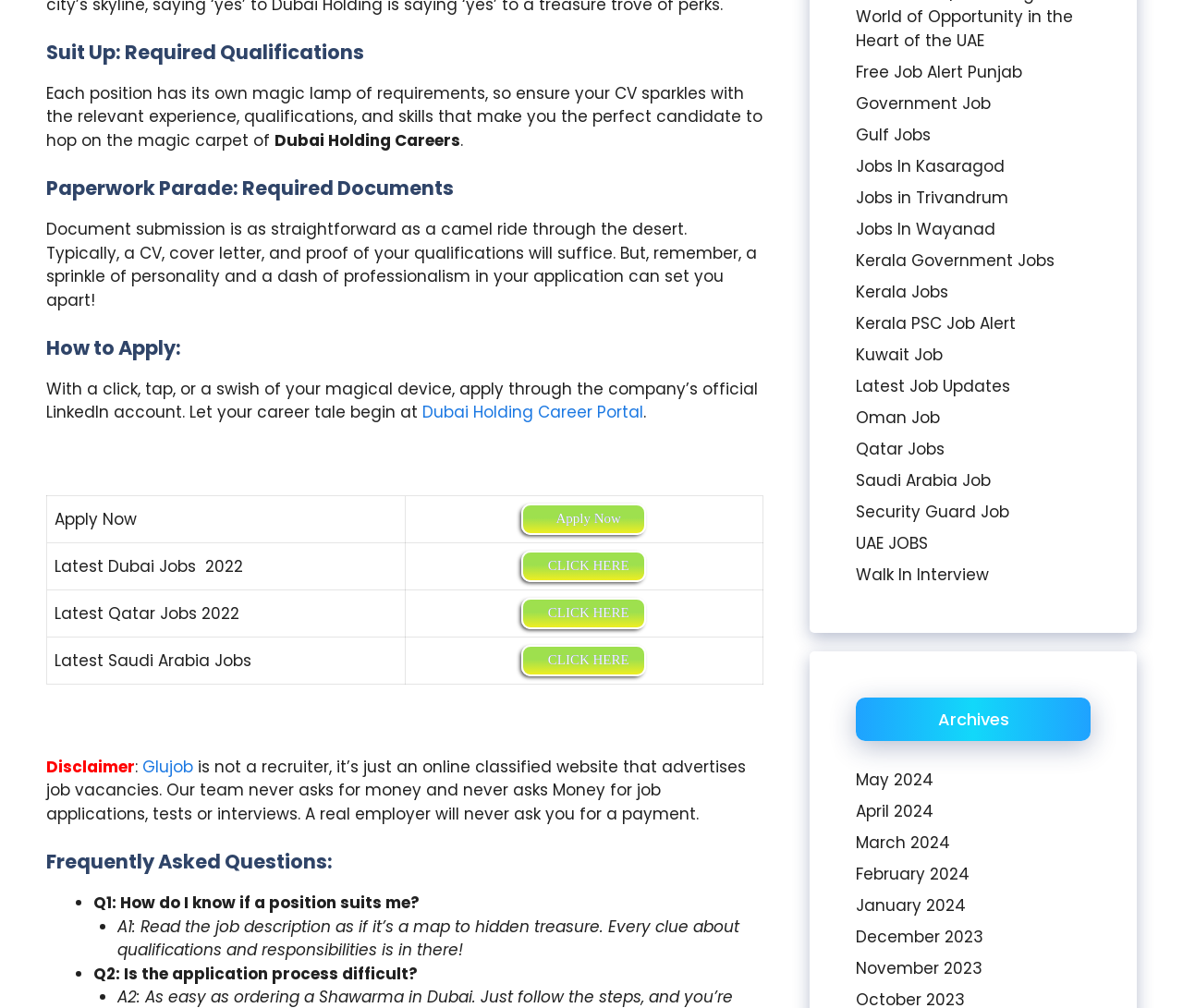What is the first required qualification mentioned?
Answer the question with a detailed explanation, including all necessary information.

The webpage mentions 'Each position has its own magic lamp of requirements, so ensure your CV sparkles with the relevant experience, qualifications, and skills that make you the perfect candidate...' which implies that a CV is the first required qualification mentioned.